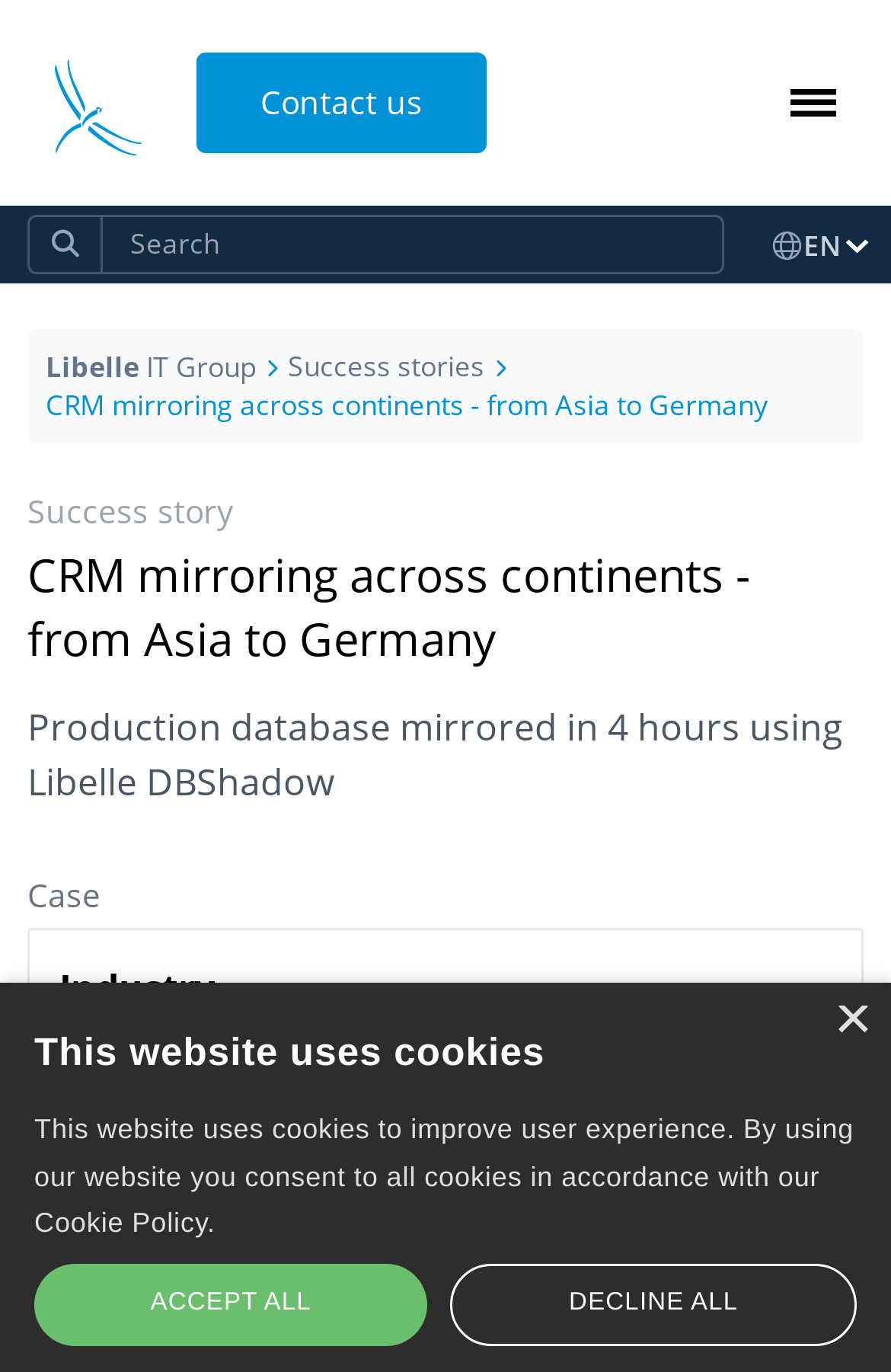Please extract and provide the main headline of the webpage.

CRM mirroring across continents - from Asia to Germany